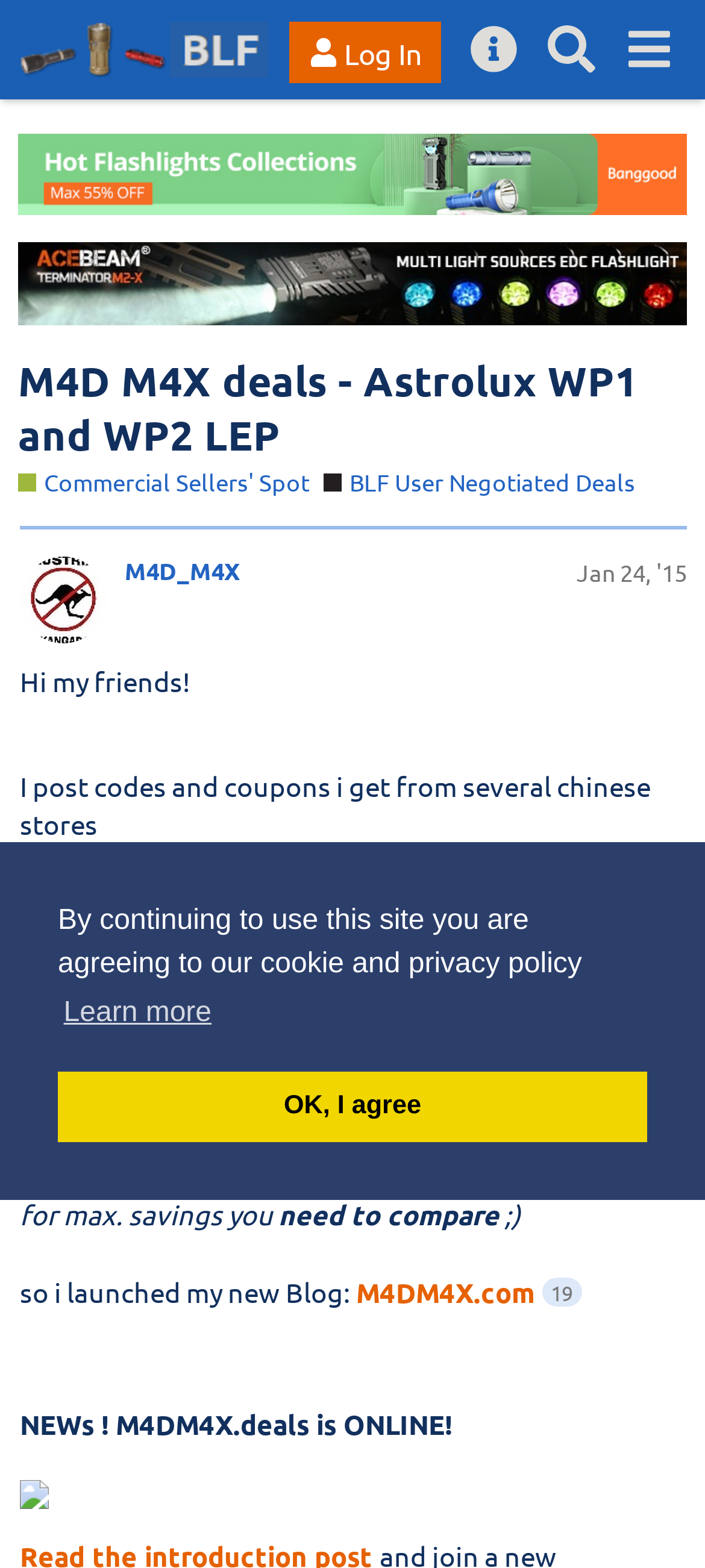Describe the webpage in detail, including text, images, and layout.

This webpage appears to be a forum thread on BudgetLightForum.com, specifically a discussion about deals and coupons for flashlights. At the top of the page, there is a cookie consent dialog with a message about agreeing to the site's cookie and privacy policy, along with buttons to learn more or dismiss the message.

Below the dialog, there is a header section with links to the forum's homepage, a login button, a search button, and a menu button. The header also features an image of the forum's logo.

The main content of the page is a thread started by a user named M4D_M4X, who introduces themselves and explains that they post codes and coupons from various Chinese stores. The user notes that some codes and prices need to be kept hidden because they are too low to be publicly disclosed.

The thread continues with the user providing advice on how to find the best deals, including considering shipping and insurance costs, and comparing prices. The user also promotes their own blog, M4DM4X.com, and announces the launch of a new website, M4DM4X.deals.

Throughout the thread, there are several static text elements, links, and images, including a heading that displays the thread's title and the user's name. The thread also features a navigation section that shows the topic's progress, with headings and links to other parts of the thread.